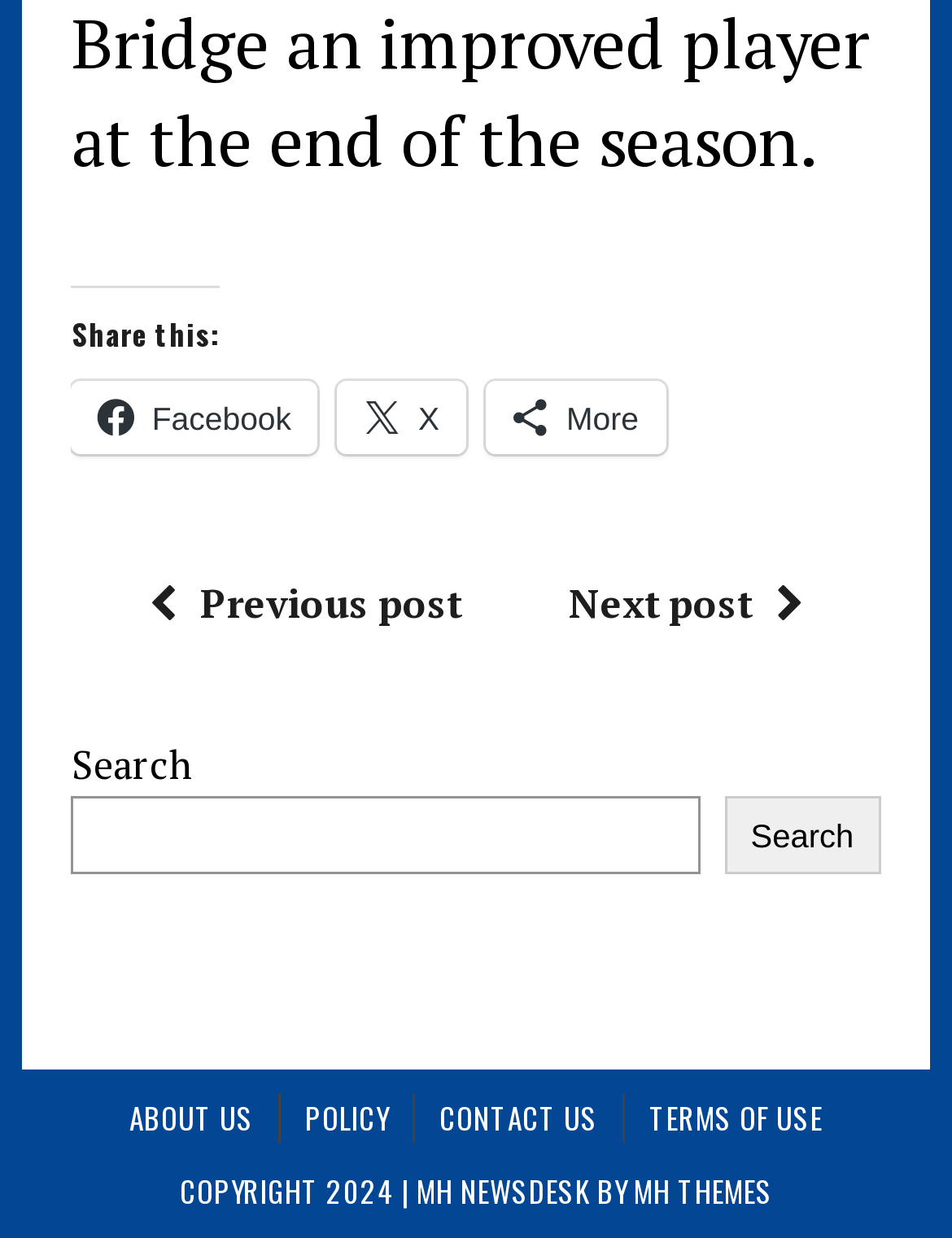Please determine the bounding box coordinates of the element to click in order to execute the following instruction: "Share on Facebook". The coordinates should be four float numbers between 0 and 1, specified as [left, top, right, bottom].

[0.075, 0.308, 0.334, 0.367]